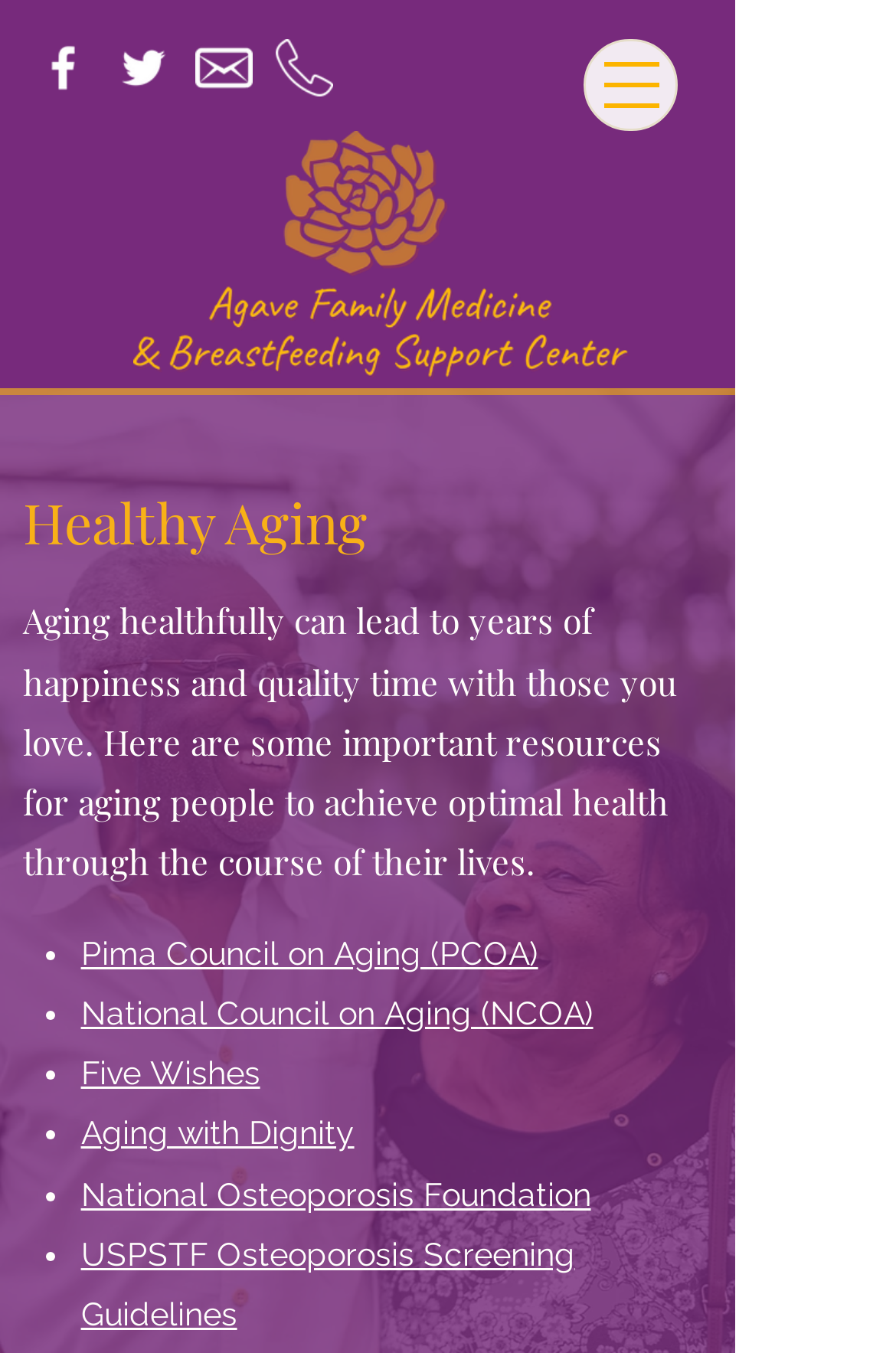Elaborate on the different components and information displayed on the webpage.

The webpage is about Healthy Aging and is provided by Agave Family Medicine & Breastfeeding Support Center. At the top left corner, there is a logo image of the center. Below the logo, there is a social bar with four icons: Facebook, Twitter, an email icon, and another icon. 

On the top right corner, there is a button to open a navigation menu. Below the navigation button, the main content of the webpage starts with a heading "Healthy Aging". 

The webpage provides information on aging healthfully, with a paragraph explaining the importance of achieving optimal health during one's life. Below the paragraph, there is a list of five resources for aging people, each marked with a bullet point. The resources include links to Pima Council on Aging, National Council on Aging, Five Wishes, Aging with Dignity, and National Osteoporosis Foundation, as well as the USPSTF Osteoporosis Screening Guidelines.